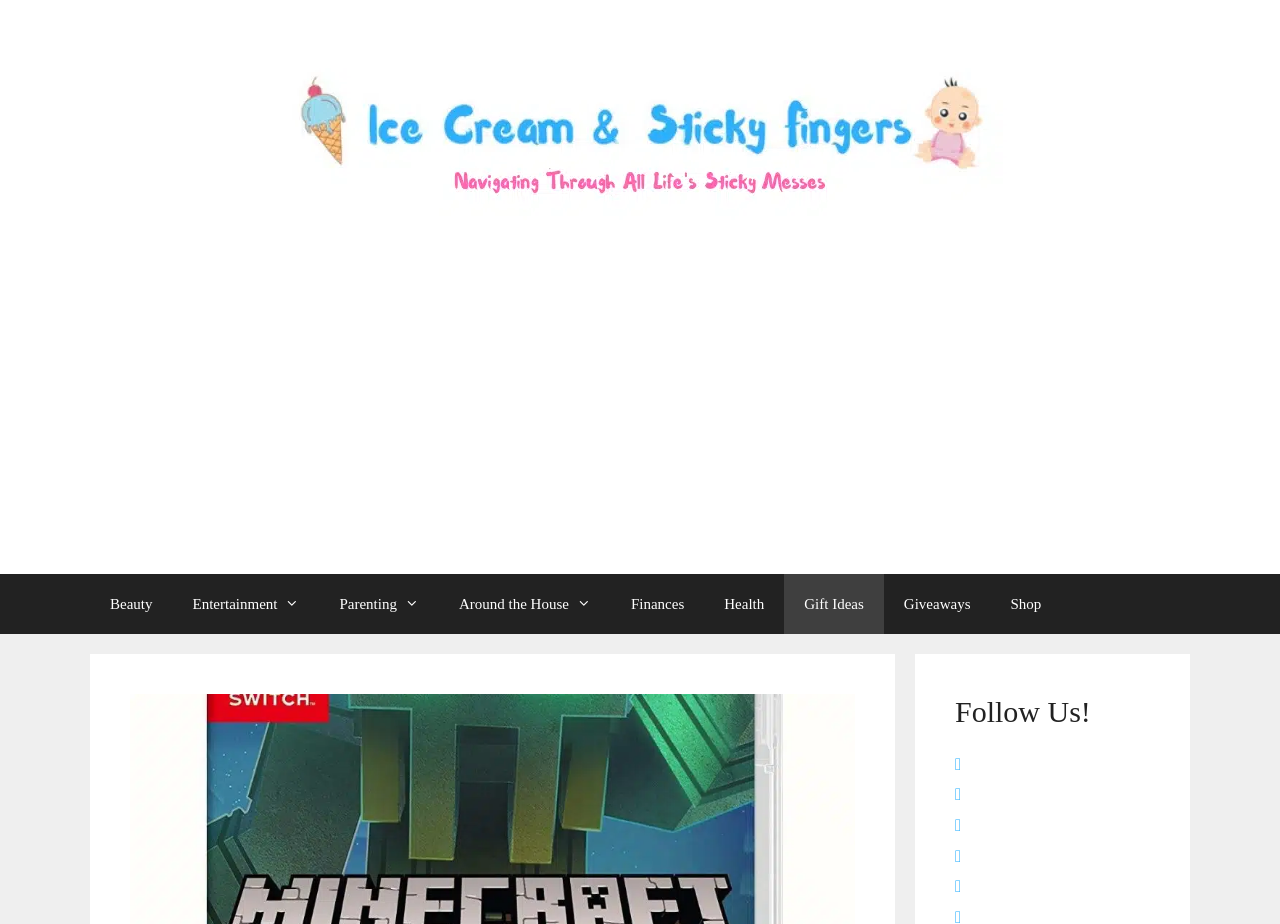Please locate the bounding box coordinates for the element that should be clicked to achieve the following instruction: "Learn about 'cow Soy Isoflavones'". Ensure the coordinates are given as four float numbers between 0 and 1, i.e., [left, top, right, bottom].

None